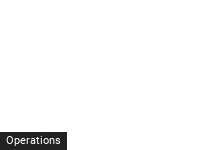Generate an elaborate caption that includes all aspects of the image.

The image features a link titled "Operations," prominently displayed against a simple background. This element is likely part of a navigation menu or section header, providing users with access to information related to operational aspects within the context of the webpage. The design is minimalistic, with the link visually distinct to encourage interaction and exploration of content relevant to operational insights, likely aimed at readers interested in the management and administrative functions within the industry.